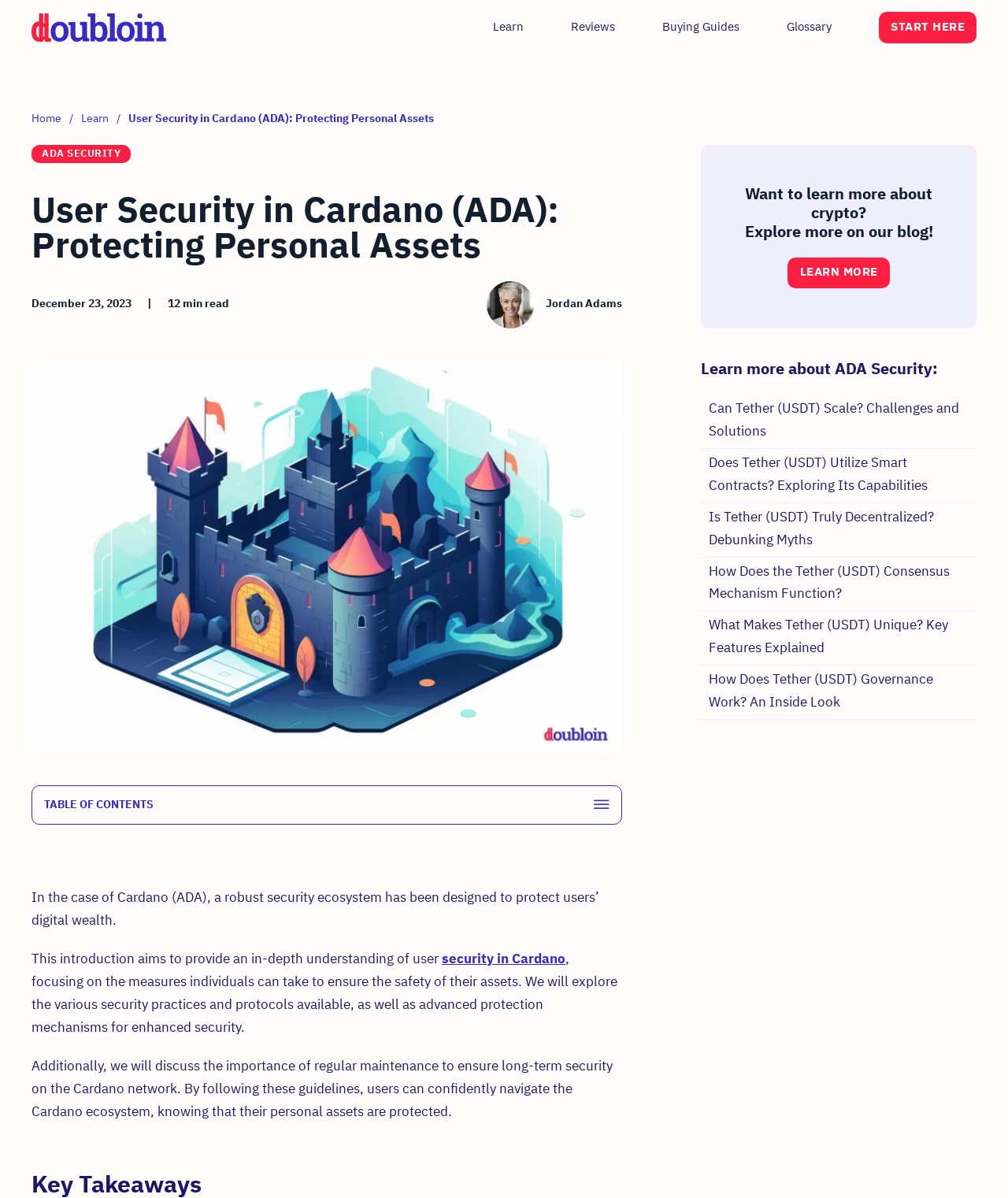Identify the bounding box coordinates of the region that should be clicked to execute the following instruction: "Click on the 'START HERE' link".

[0.872, 0.01, 0.969, 0.036]